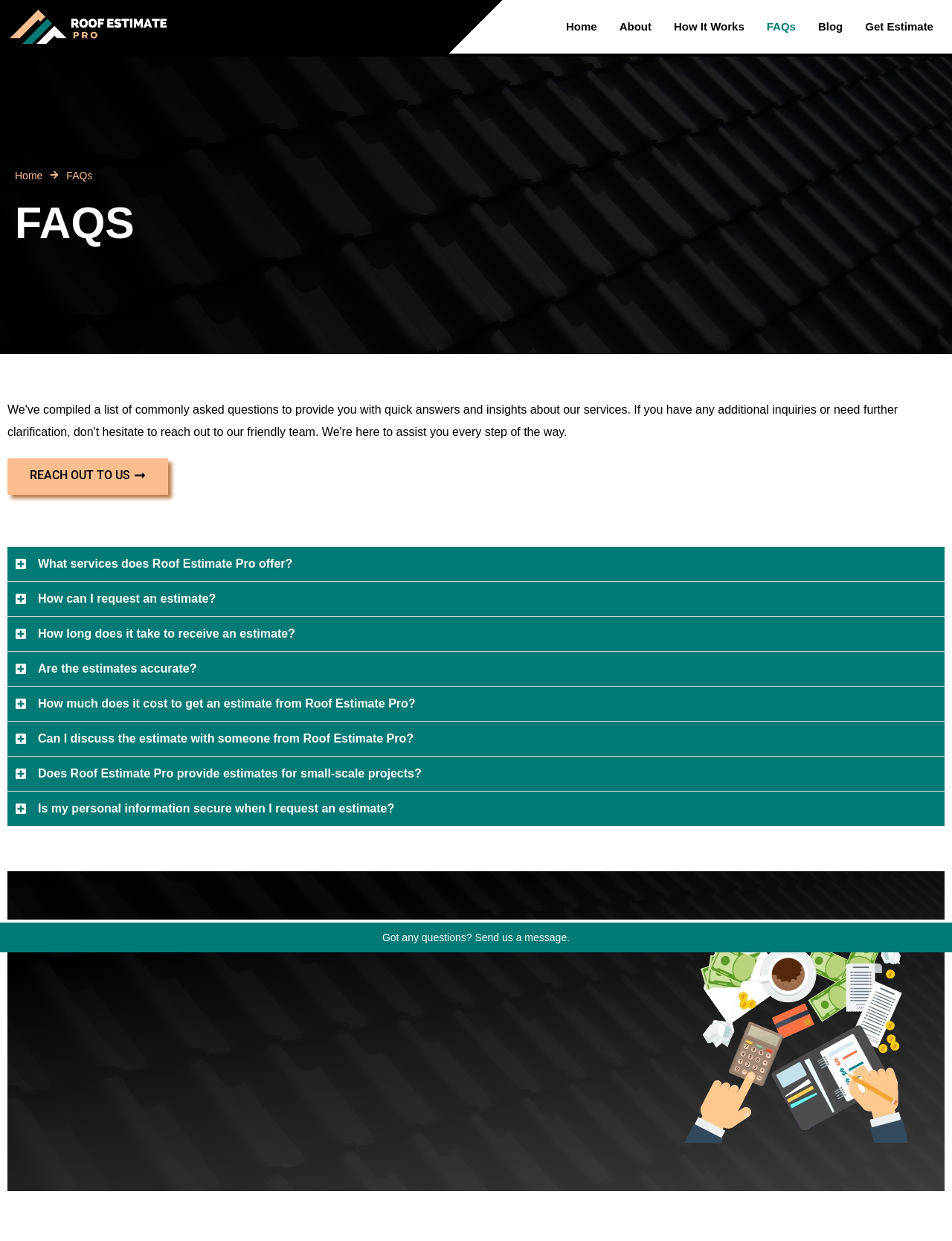Extract the bounding box coordinates of the UI element described by: "Home". The coordinates should include four float numbers ranging from 0 to 1, e.g., [left, top, right, bottom].

[0.016, 0.137, 0.045, 0.146]